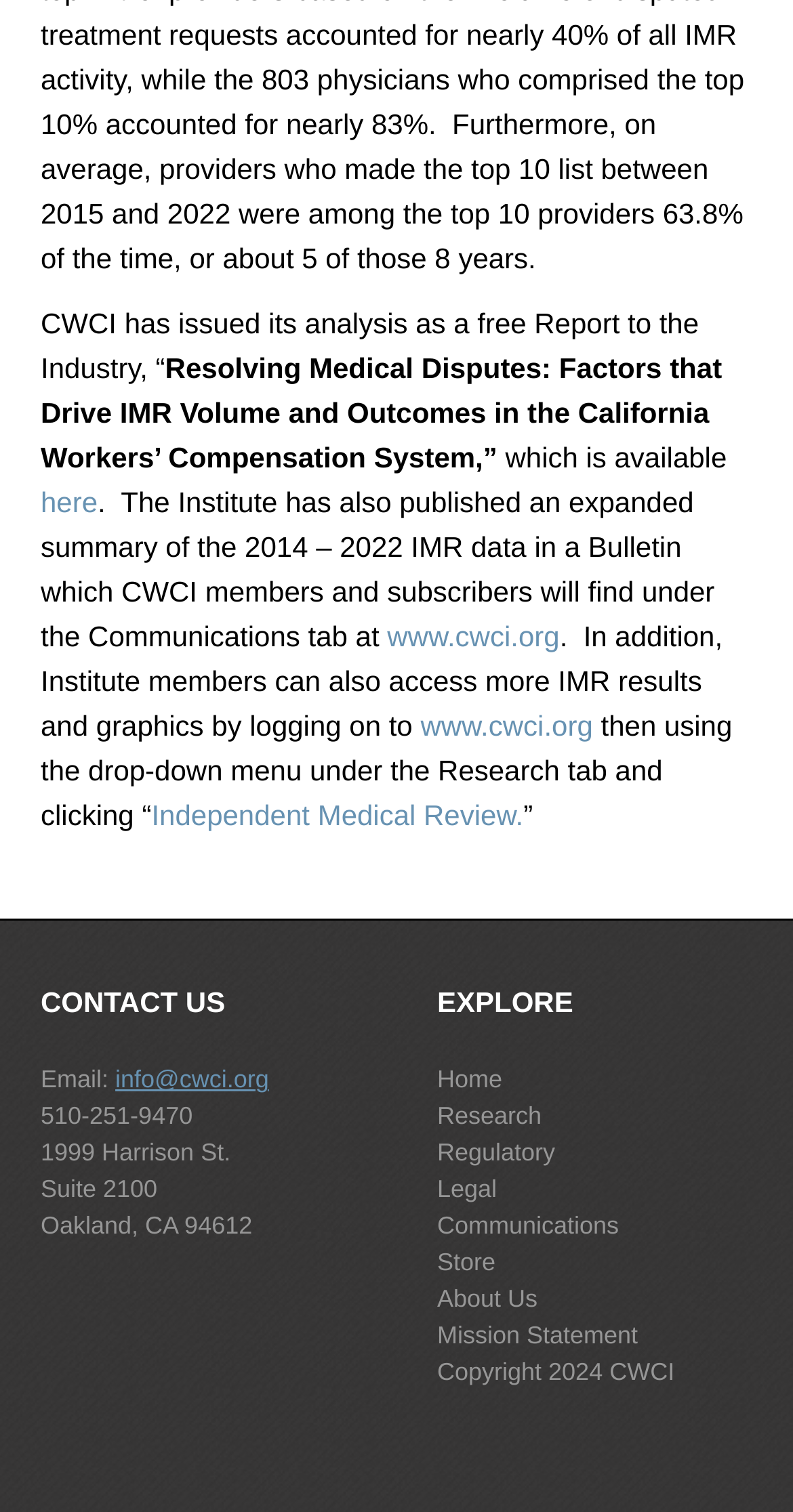Determine the bounding box coordinates for the clickable element to execute this instruction: "Explore the Research page". Provide the coordinates as four float numbers between 0 and 1, i.e., [left, top, right, bottom].

[0.551, 0.729, 0.683, 0.748]